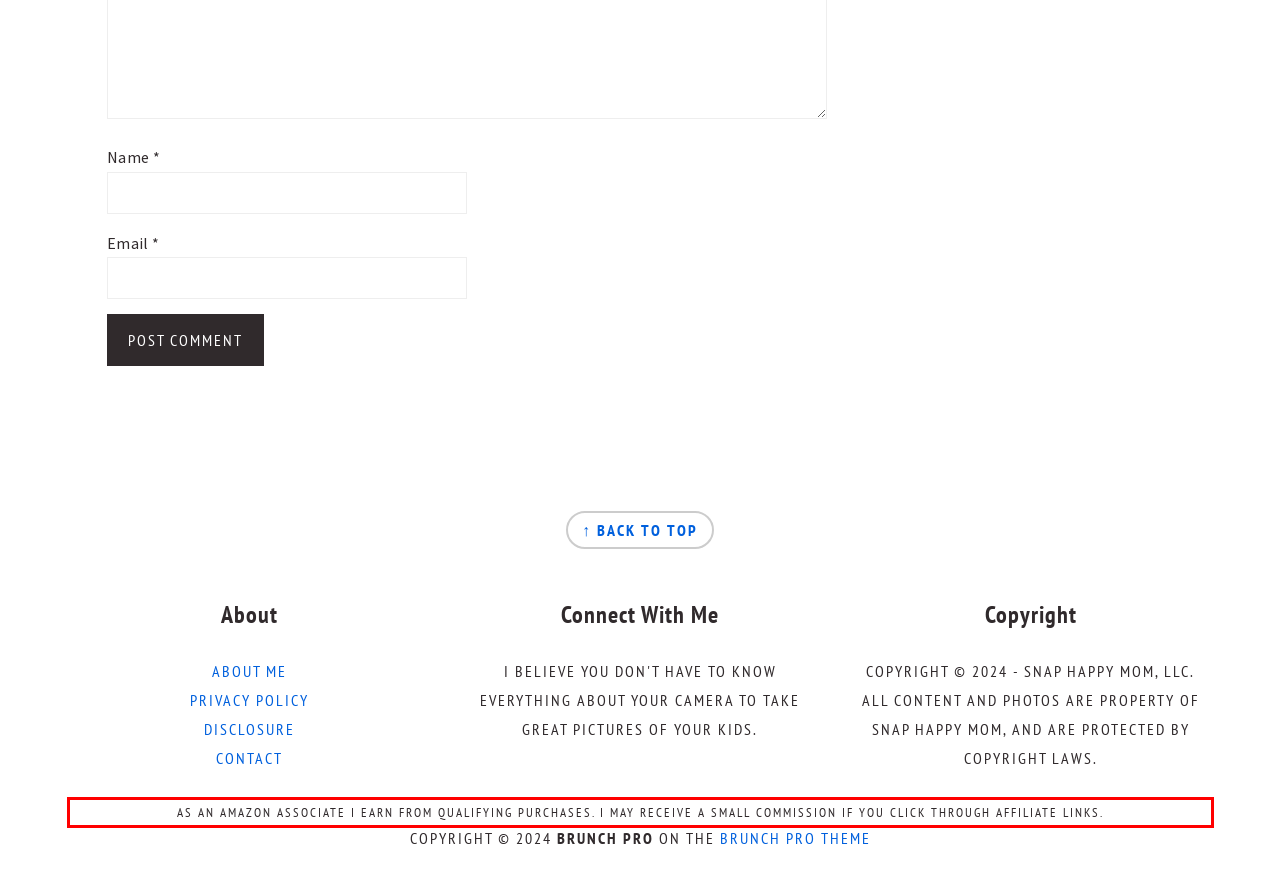Please recognize and transcribe the text located inside the red bounding box in the webpage image.

AS AN AMAZON ASSOCIATE I EARN FROM QUALIFYING PURCHASES. I MAY RECEIVE A SMALL COMMISSION IF YOU CLICK THROUGH AFFILIATE LINKS.